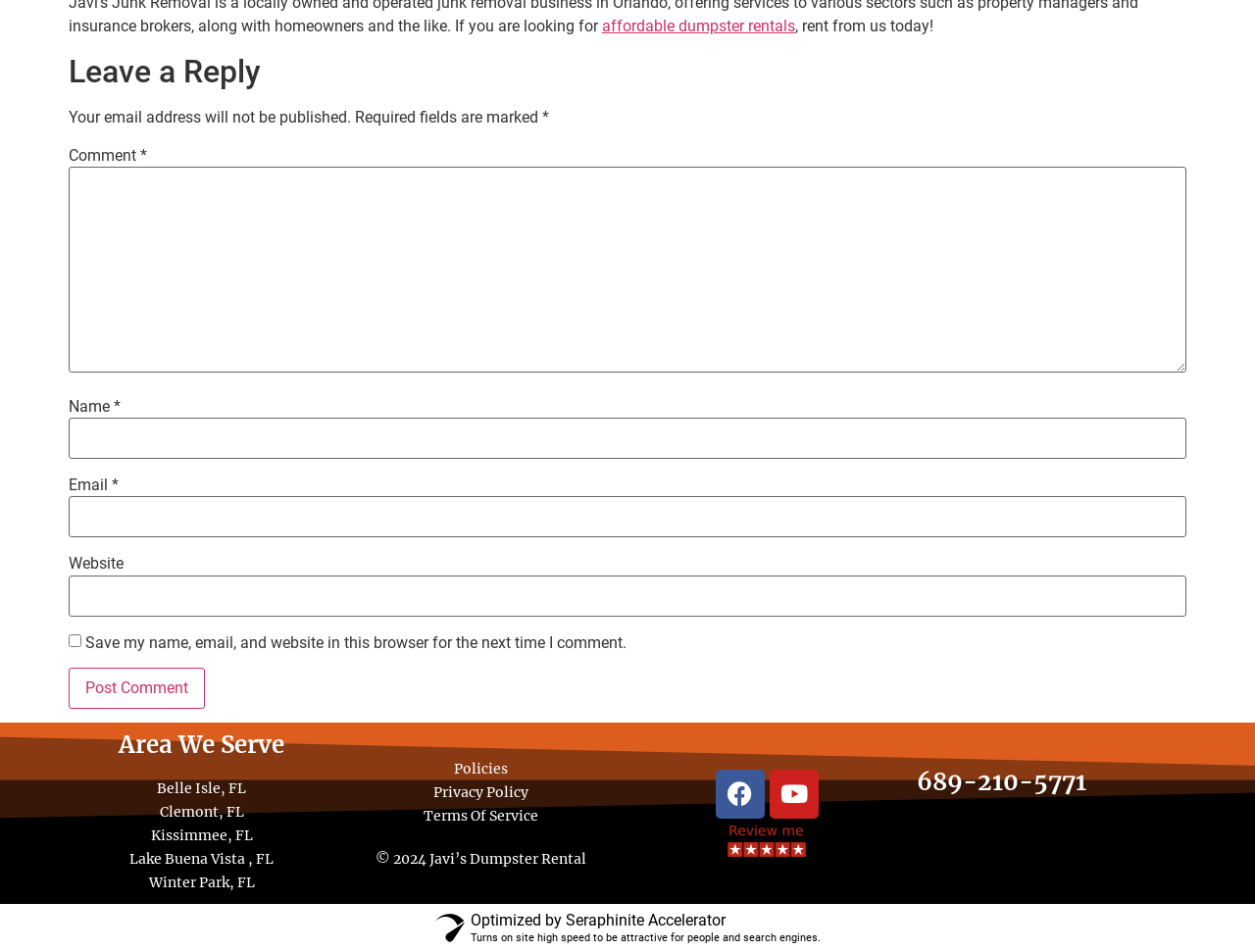Locate the bounding box coordinates of the clickable area to execute the instruction: "Enter a comment". Provide the coordinates as four float numbers between 0 and 1, represented as [left, top, right, bottom].

[0.055, 0.176, 0.945, 0.392]